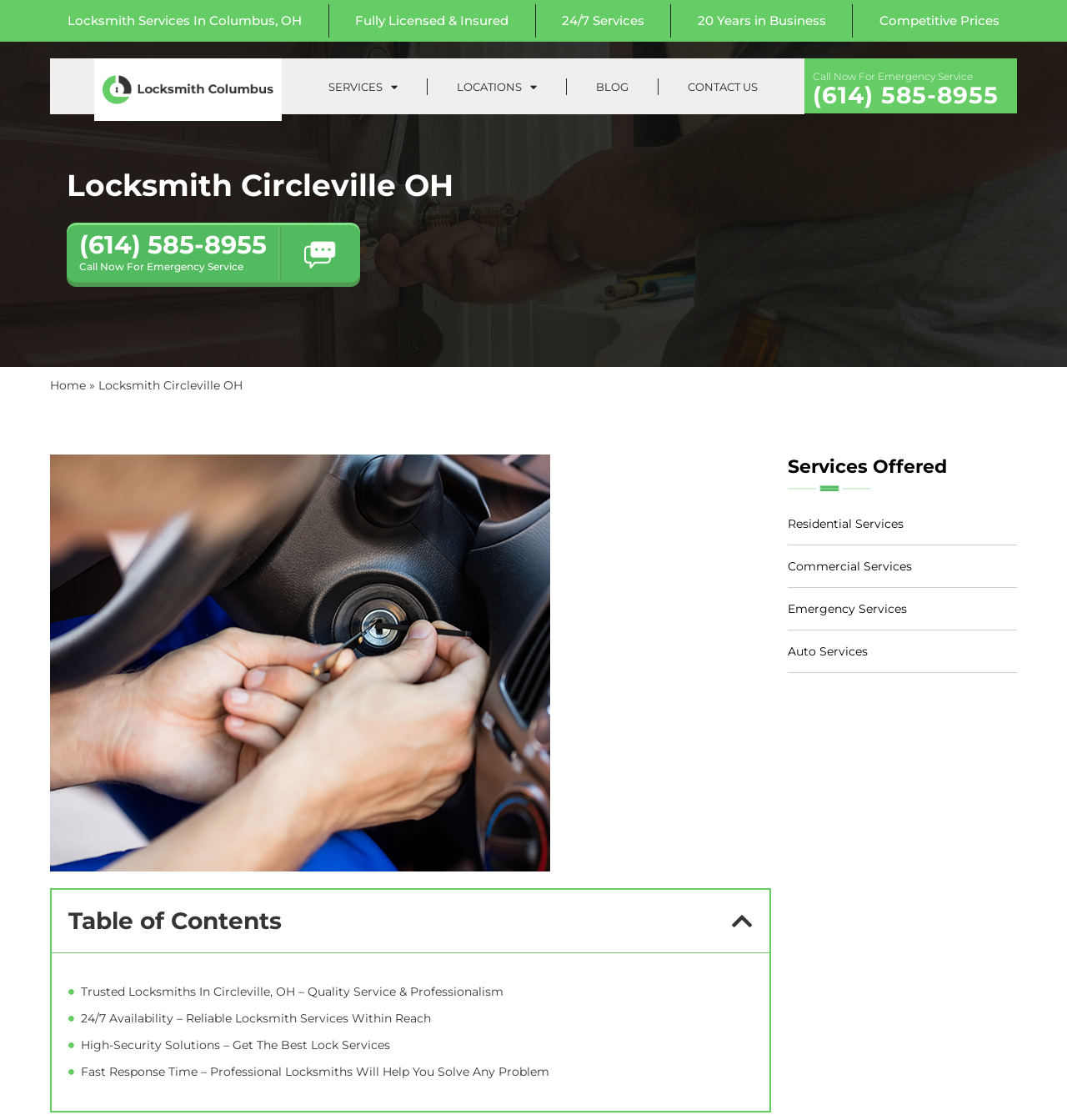What type of services does Locksmith Circleville OH provide?
Based on the visual, give a brief answer using one word or a short phrase.

Locksmith services